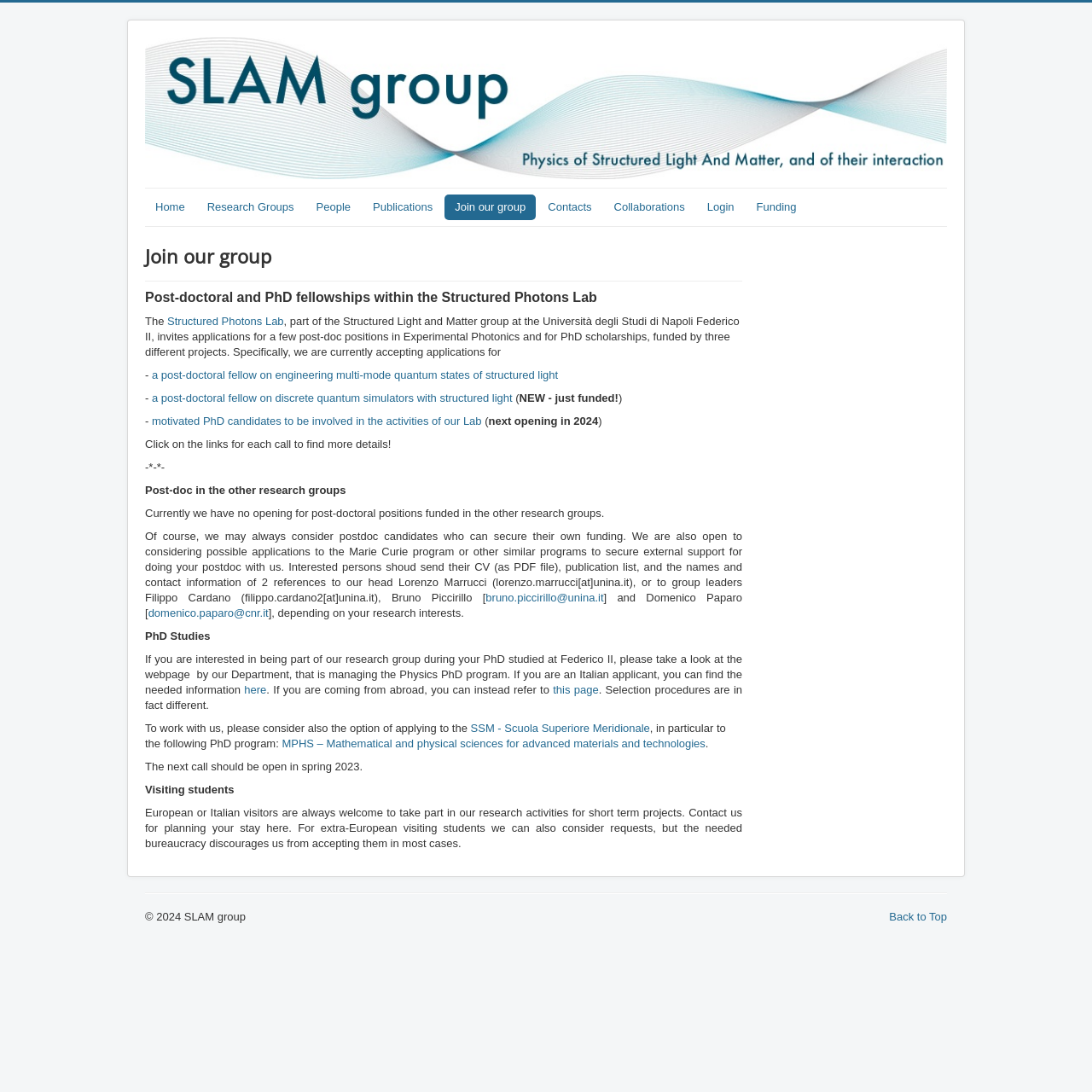Give an in-depth explanation of the webpage layout and content.

This webpage is about the SLAM group, a research group at the Università degli Studi di Napoli Federico II. At the top of the page, there is a navigation menu with links to different sections, including "Home", "Research Groups", "People", "Publications", "Join our group", "Contacts", "Collaborations", "Login", and "Funding". 

Below the navigation menu, there is a main section with a heading "Join our group" and a brief introduction to the group. The group is inviting applications for post-doctoral and PhD fellowships in Experimental Photonics. There are specific calls for a post-doctoral fellow on engineering multi-mode quantum states of structured light and another on discrete quantum simulators with structured light. Additionally, motivated PhD candidates are invited to join the activities of the lab.

The page also provides information about post-doc positions in other research groups, stating that there are currently no openings, but they may consider postdoc candidates who can secure their own funding. 

Further down, there is a section about PhD studies, explaining the process for Italian and international applicants. The page also mentions the option of applying to the SSM - Scuola Superiore Meridionale, specifically to the PhD program in Mathematical and physical sciences for advanced materials and technologies.

At the bottom of the page, there is a section for visiting students, welcoming European or Italian visitors to take part in their research activities for short-term projects. The page ends with a copyright notice and a "Back to Top" link.